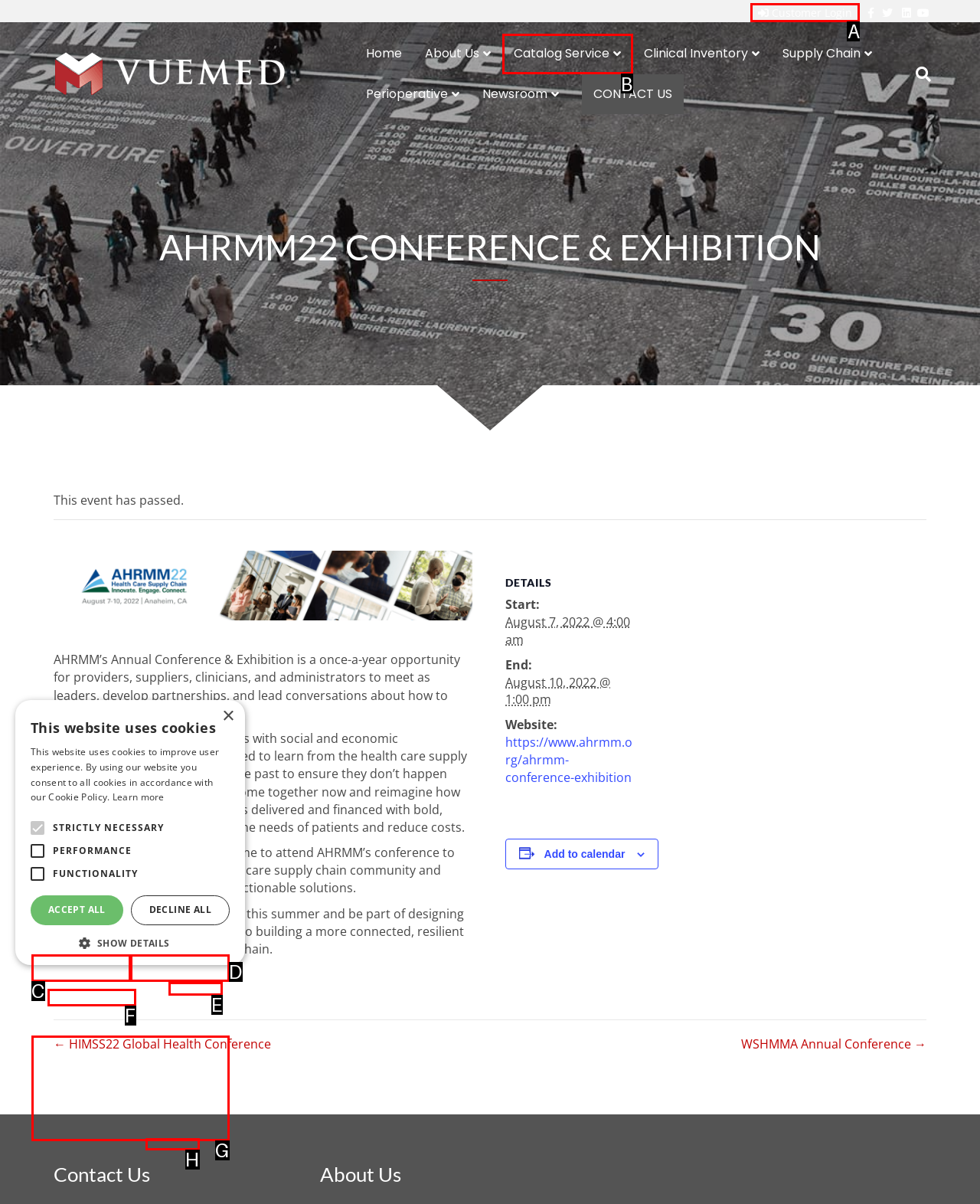Select the HTML element that needs to be clicked to perform the task: Click the Customer Login link. Reply with the letter of the chosen option.

A